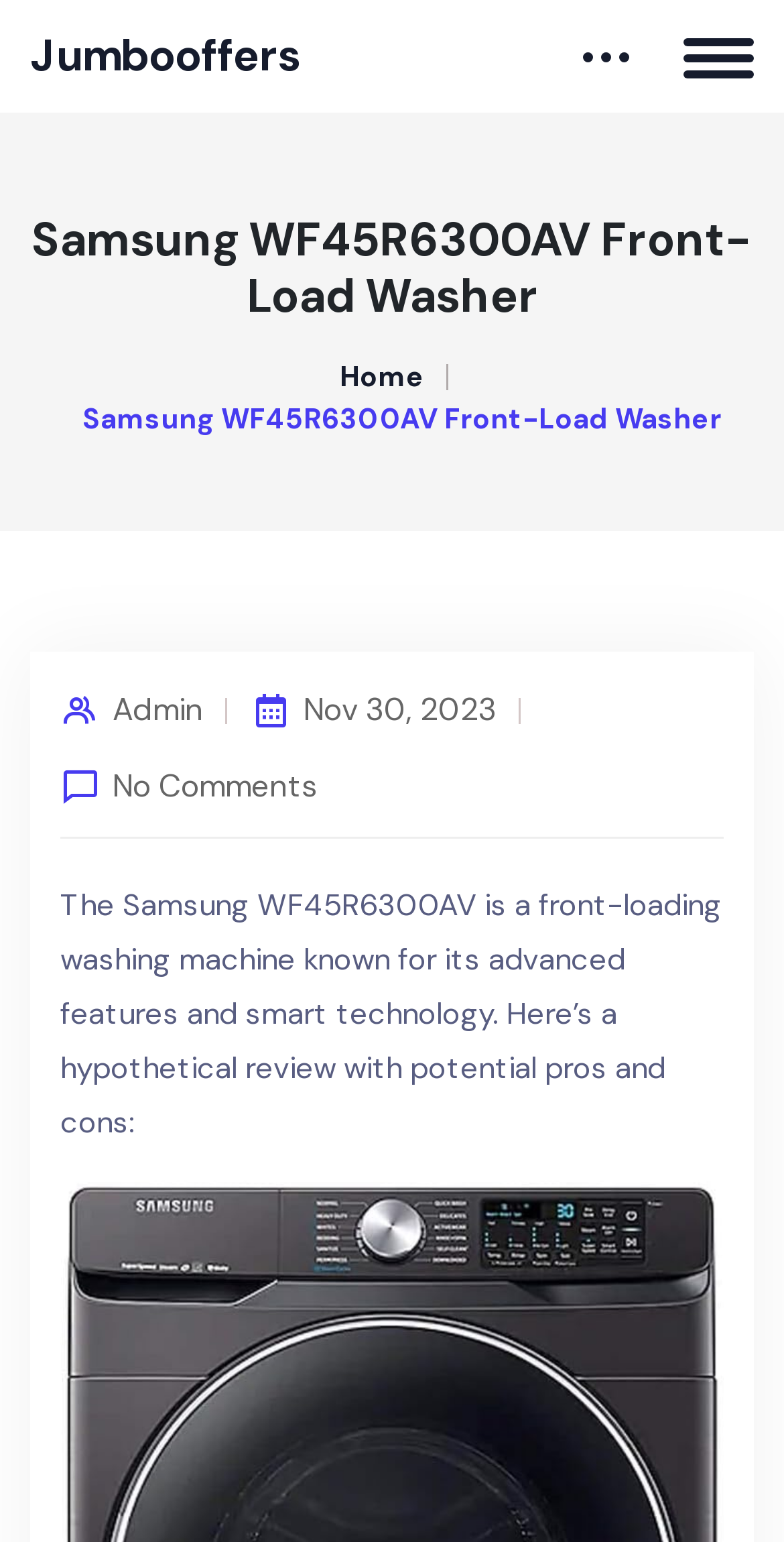When was the review published? Examine the screenshot and reply using just one word or a brief phrase.

Nov 30, 2023